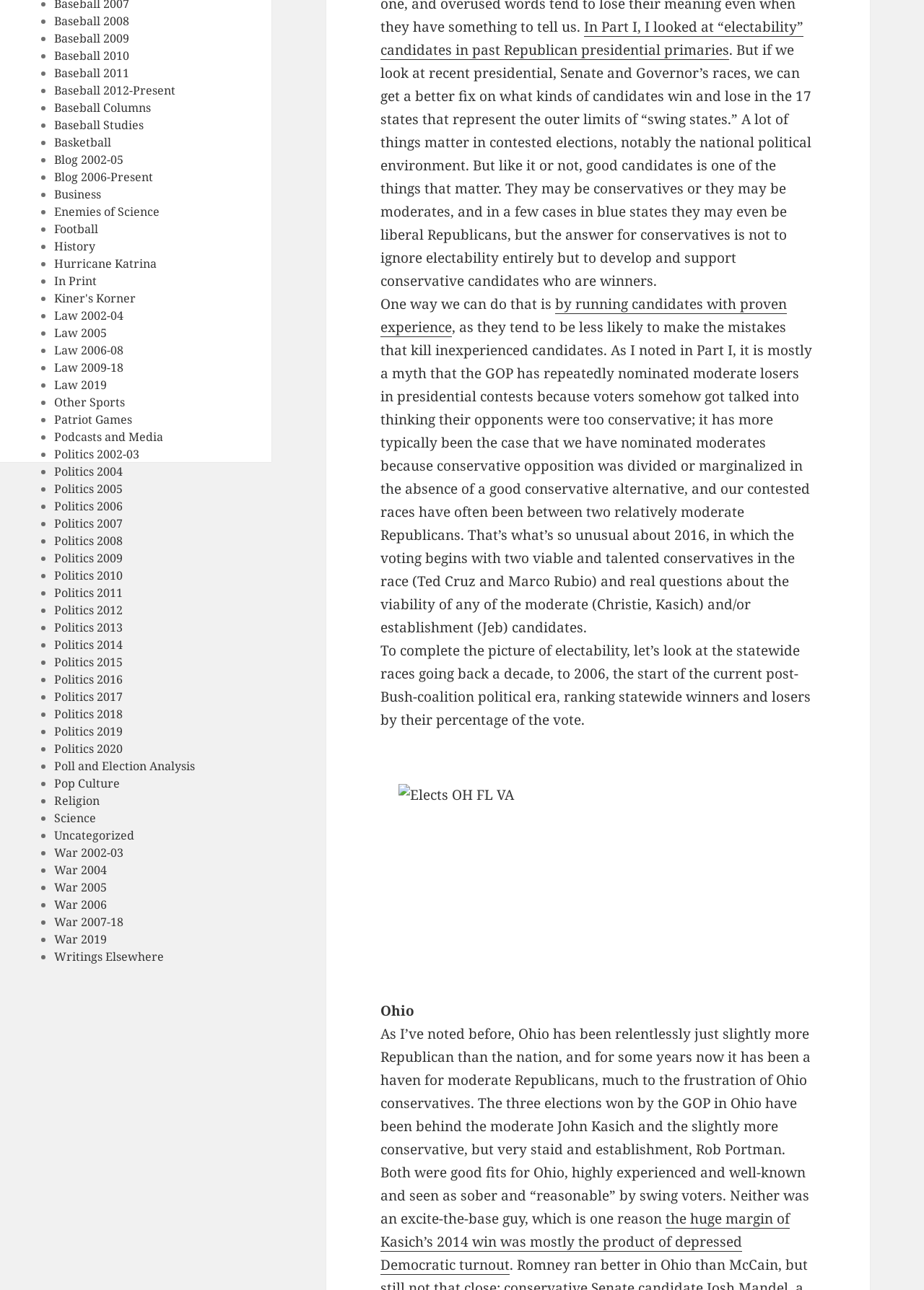Provide the bounding box coordinates of the HTML element described as: "Blog 2006-Present". The bounding box coordinates should be four float numbers between 0 and 1, i.e., [left, top, right, bottom].

[0.059, 0.131, 0.166, 0.144]